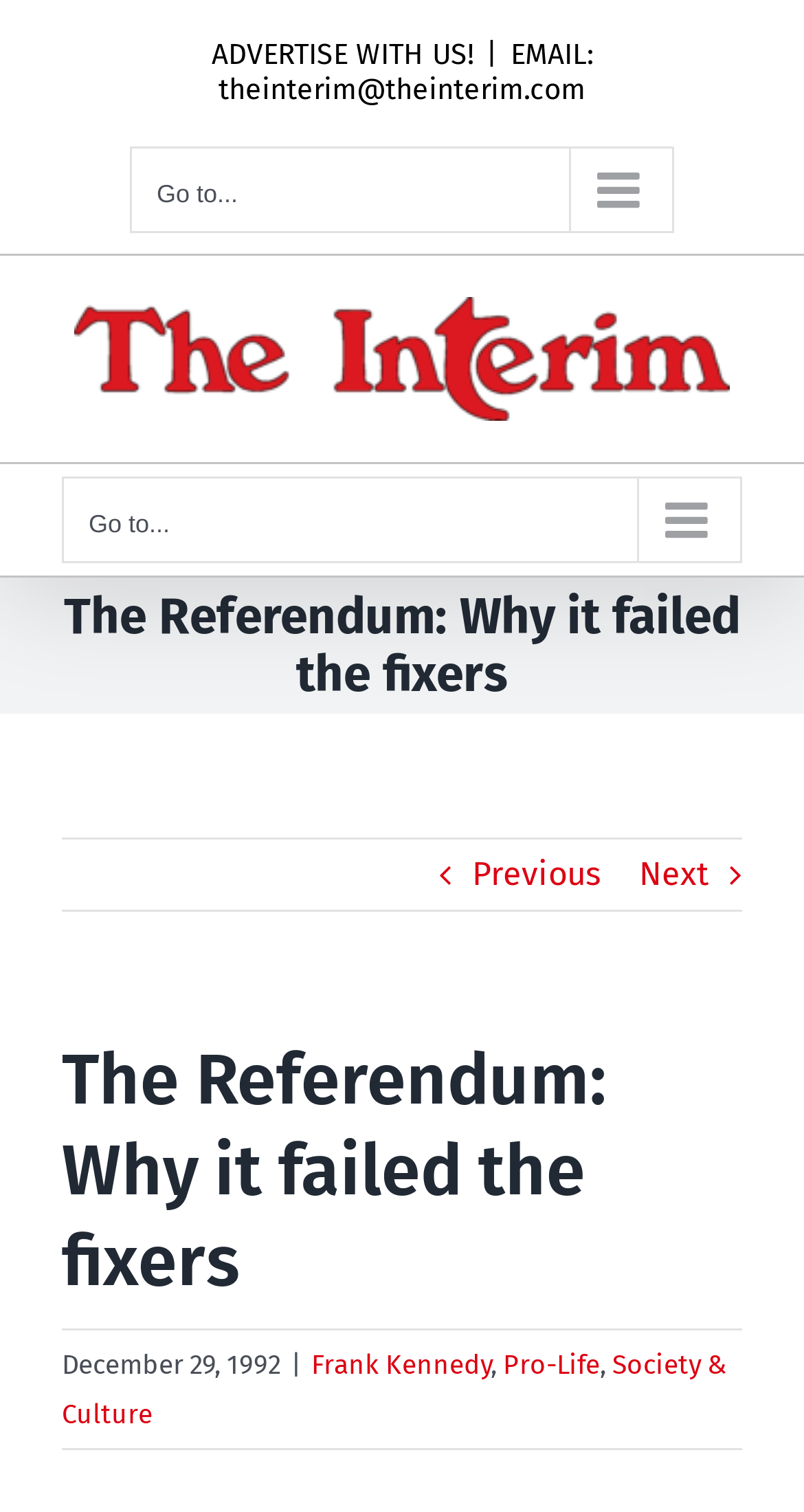What is the logo of the website?
Look at the image and construct a detailed response to the question.

I found the logo of the website by looking at the top-left corner of the webpage, which displays 'The Interim Logo'.